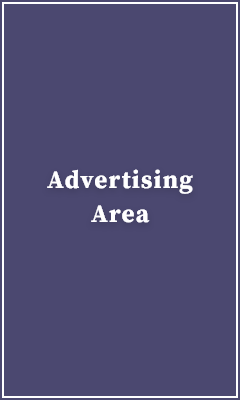Please study the image and answer the question comprehensively:
What is the purpose of the banner?

The caption suggests that the design element is intended to attract attention, making it clear to viewers that this section is dedicated to advertisements. This implies that the primary purpose of the banner is to draw the eye of anyone navigating the page and highlight the importance of this space for promotional content.